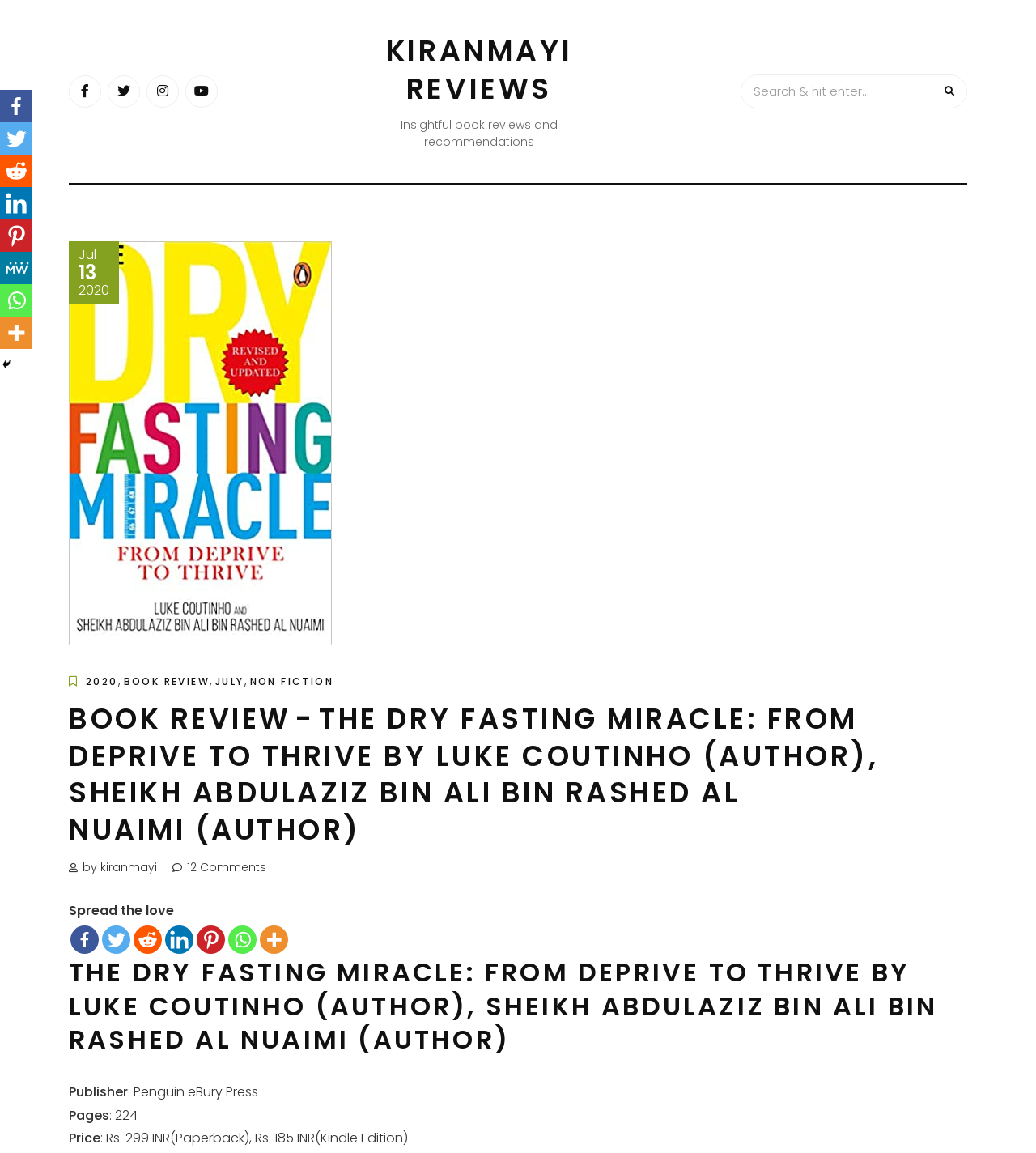Detail the features and information presented on the webpage.

This webpage is a book review page, specifically for "The Dry Fasting Miracle: From Deprive to Thrive" by Luke Coutinho and Sheikh Abdulaziz Bin Ali Bin Rashed Al Nuaimi. At the top left, there are five social media links, including Facebook, Twitter, and LinkedIn, represented by icons. Next to these links is the website's title, "KIRANMAYI REVIEWS", in a heading element. Below the title is a tagline, "Insightful book reviews and recommendations".

On the top right, there is a search bar with a placeholder text "Search & hit enter...". A search button with a magnifying glass icon is located to the right of the search bar.

Below the search bar, there is a large image of the book cover, accompanied by the publication date, "Jul 13, 2020". The book's title and authors are displayed in a heading element below the image.

The main content of the page is divided into sections. The first section displays the book's details, including the publisher, number of pages, and price. The second section is the book review, which is not explicitly mentioned in the accessibility tree.

At the bottom of the page, there is a call-to-action button, "Spread the love", followed by social media links, including Facebook, Twitter, and LinkedIn, represented by icons. These links are repeated from the top of the page.

There are a total of 12 social media links on the page, with some of them being duplicates. The page also contains several static text elements, including the book's title, authors, publication date, and details.